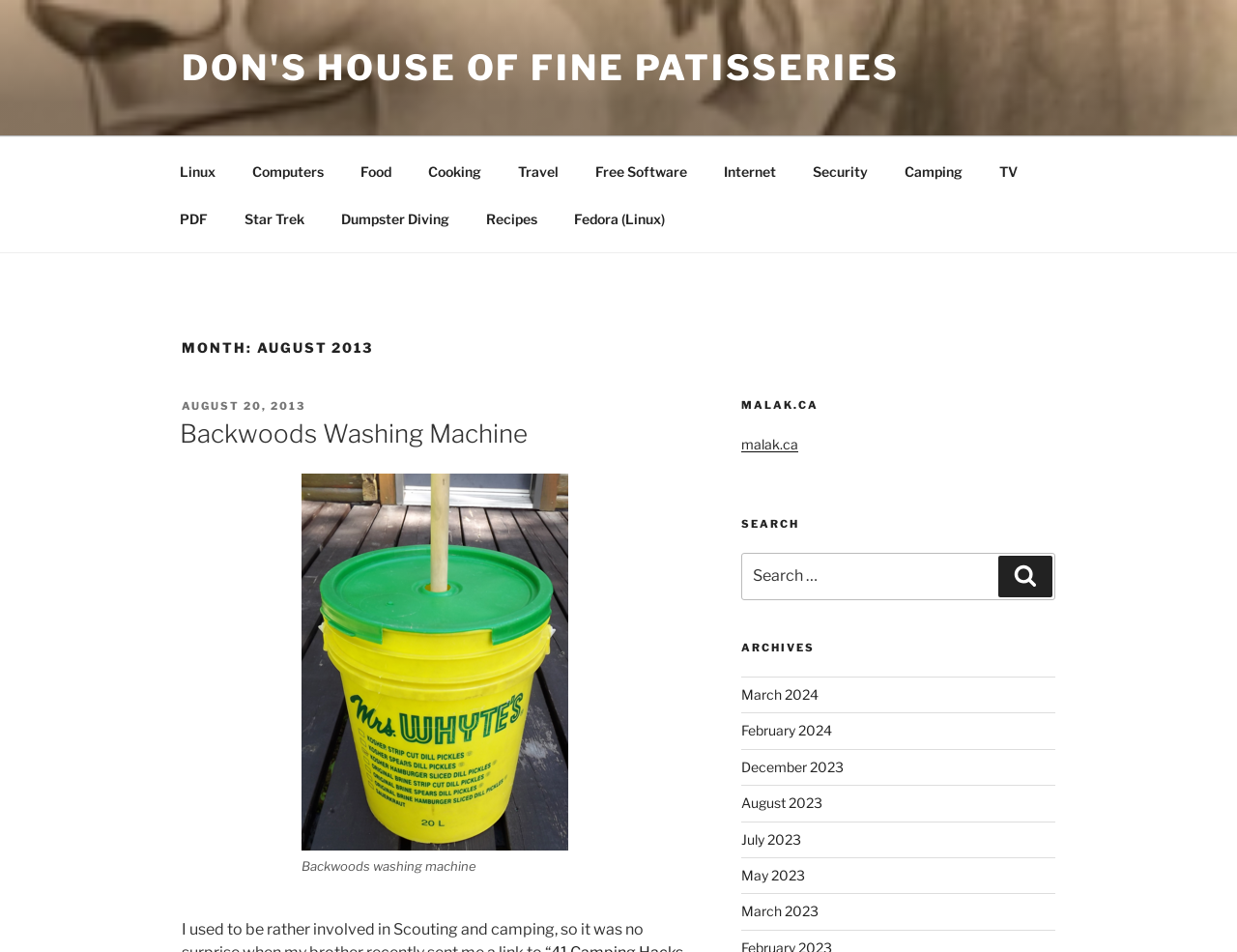Describe the webpage in detail, including text, images, and layout.

The webpage is titled "August 2013 – Don's House of Fine Patisseries" and features a prominent link to "DON'S HOUSE OF FINE PATISSERIES" at the top left corner. Below this, there is a top menu navigation bar with 12 links, including "Linux", "Computers", "Food", and "Travel", among others. These links are arranged horizontally and take up about half of the screen width.

Below the top menu, there is a heading that reads "MONTH: AUGUST 2013" followed by a section with a posted date "AUGUST 20, 2013" and a heading "Backwoods Washing Machine". This section also contains a link to the same title and a figure with a caption "Backwoods washing machine".

To the right of this section, there are three headings: "MALAK.CA" with a link to "malak.ca", "SEARCH" with a search box and a button, and "ARCHIVES" with a list of 6 links to different months, ranging from March 2024 to May 2023.

Overall, the webpage has a simple layout with a focus on navigation and content organization.